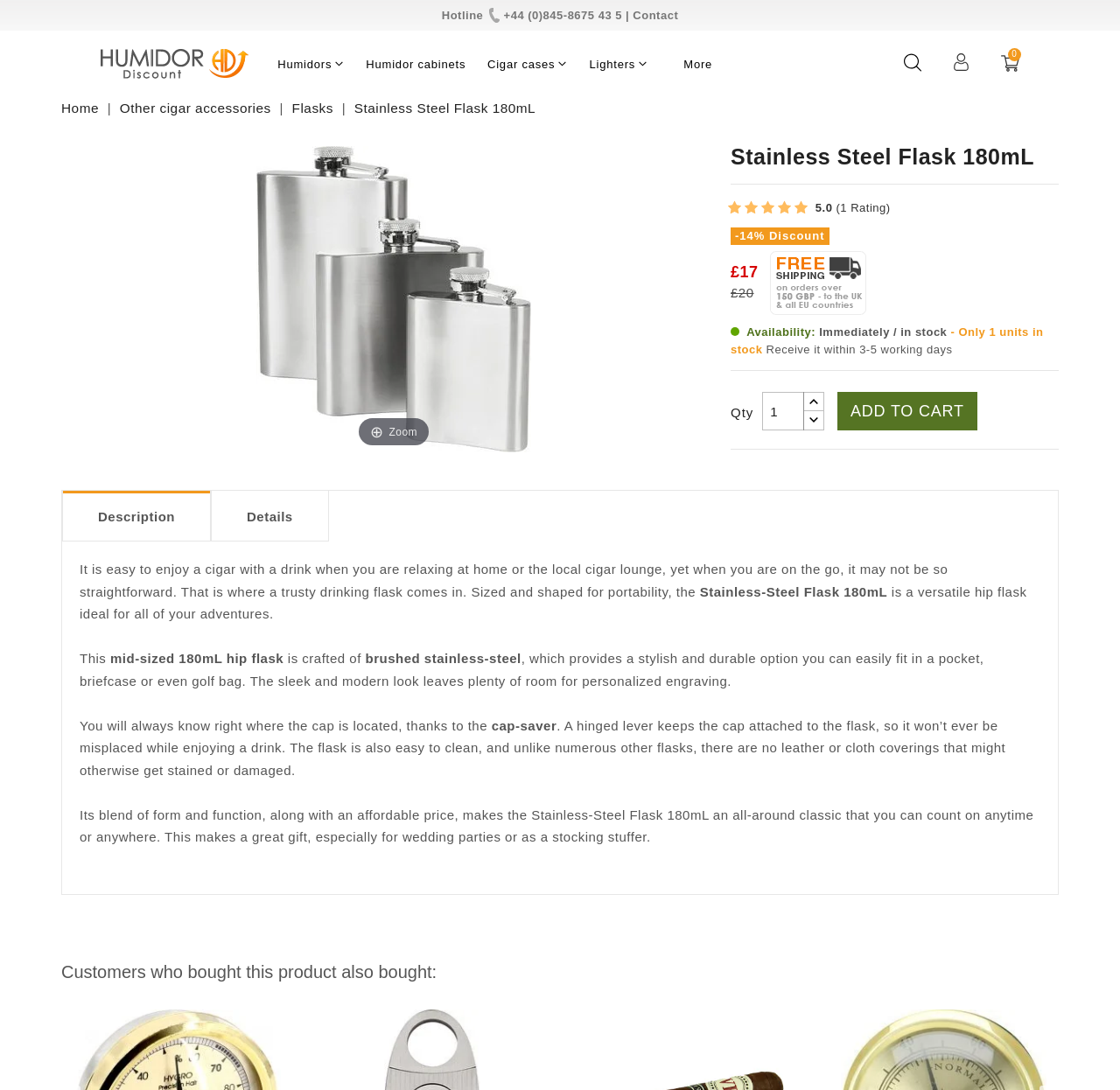By analyzing the image, answer the following question with a detailed response: How many units of the product are in stock?

There is only 1 unit of the product in stock, which is indicated by the text 'Only 1 units in stock' on the webpage, suggesting that the product is almost out of stock.